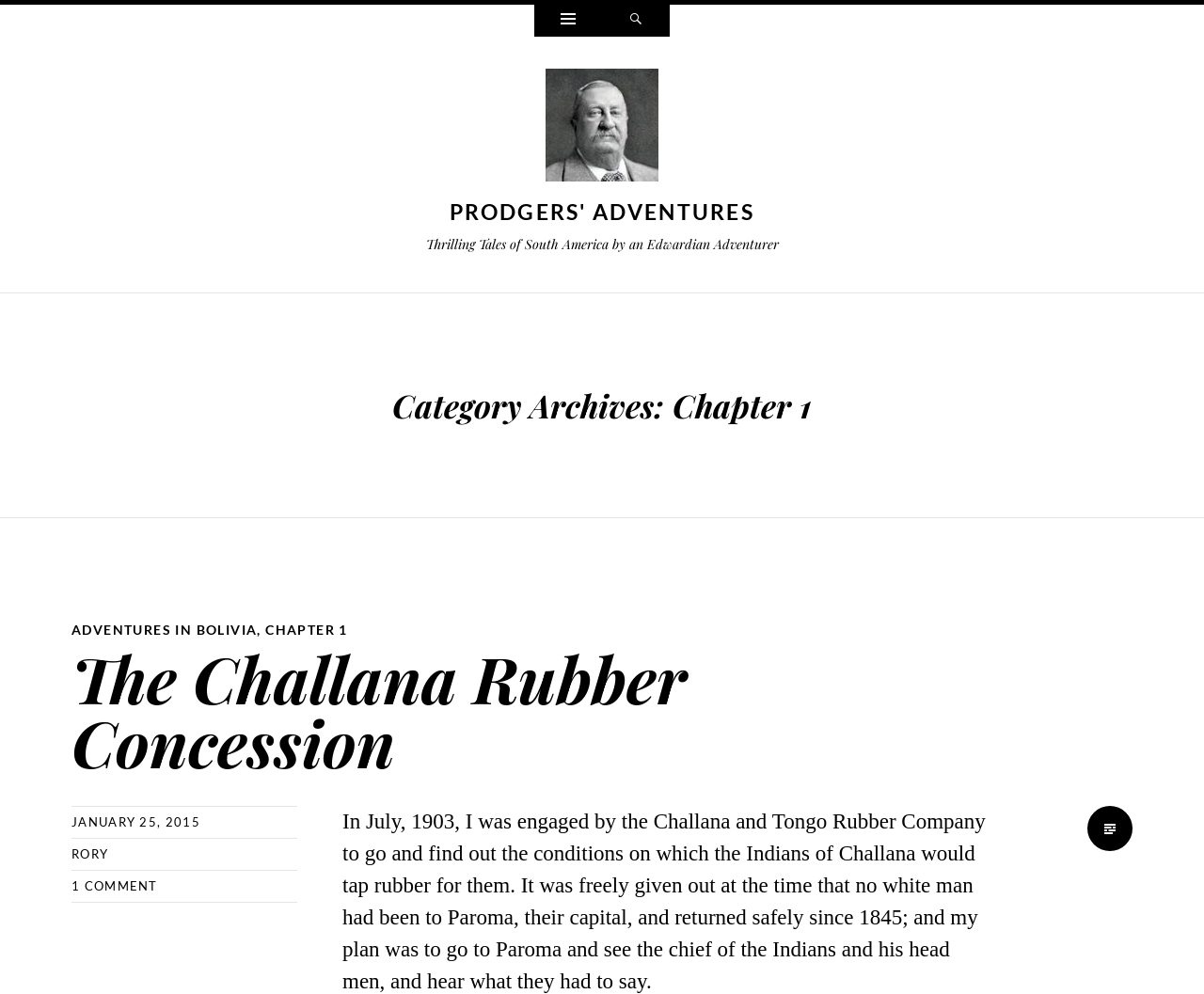Specify the bounding box coordinates of the area to click in order to follow the given instruction: "Read more about 'PRODGERS' ADVENTURES'."

[0.373, 0.2, 0.627, 0.226]